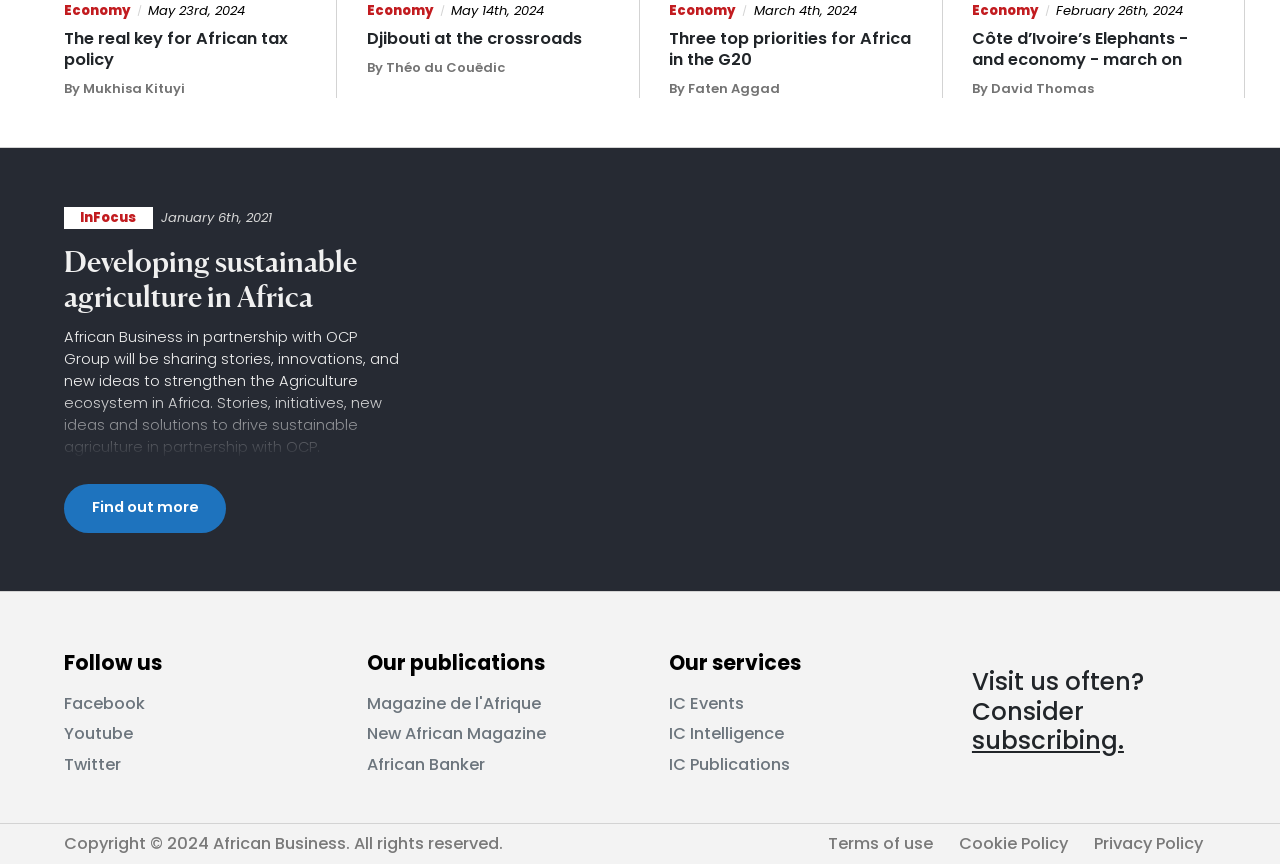Predict the bounding box coordinates of the area that should be clicked to accomplish the following instruction: "Explore IC Events". The bounding box coordinates should consist of four float numbers between 0 and 1, i.e., [left, top, right, bottom].

[0.523, 0.801, 0.581, 0.827]